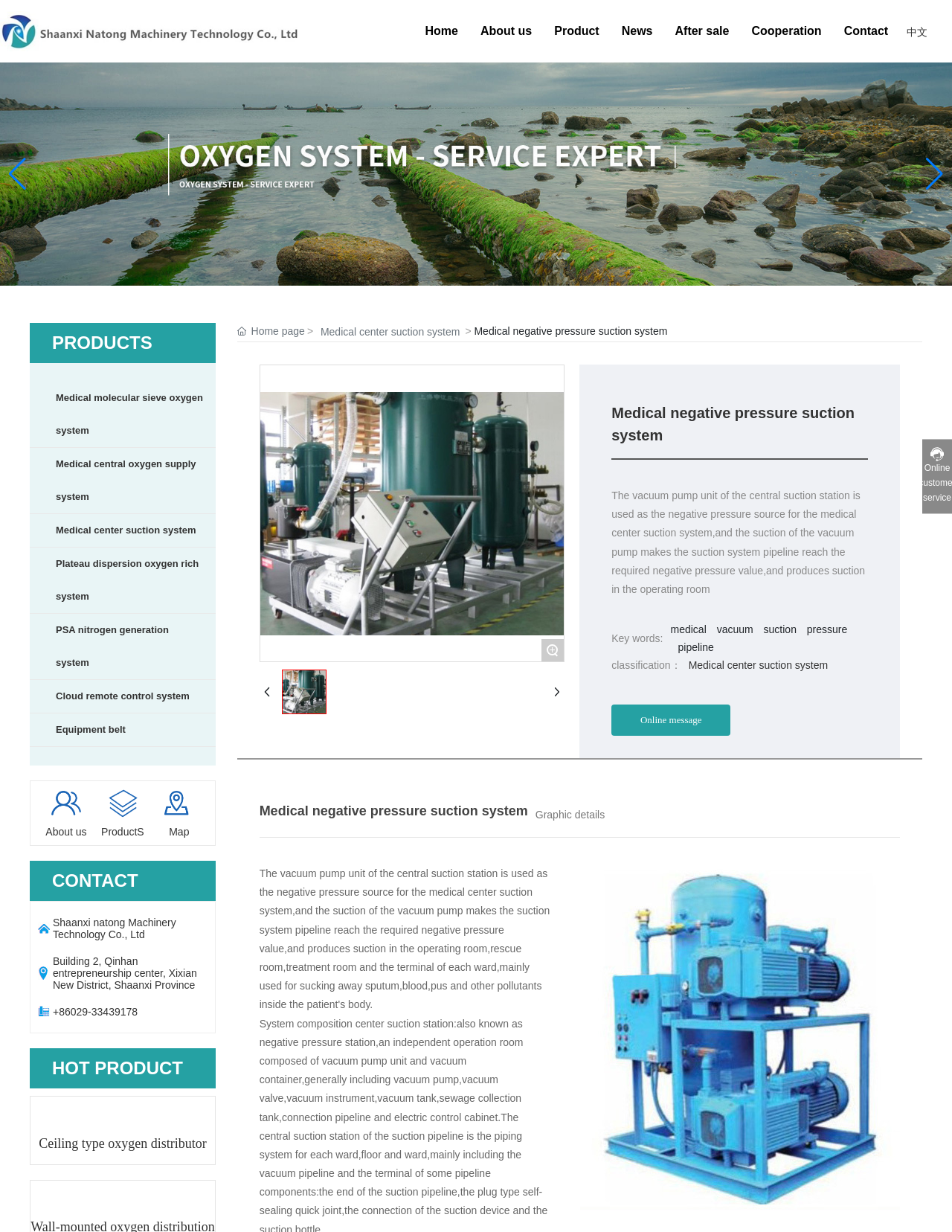Please predict the bounding box coordinates (top-left x, top-left y, bottom-right x, bottom-right y) for the UI element in the screenshot that fits the description: Equipment belt

[0.031, 0.579, 0.215, 0.606]